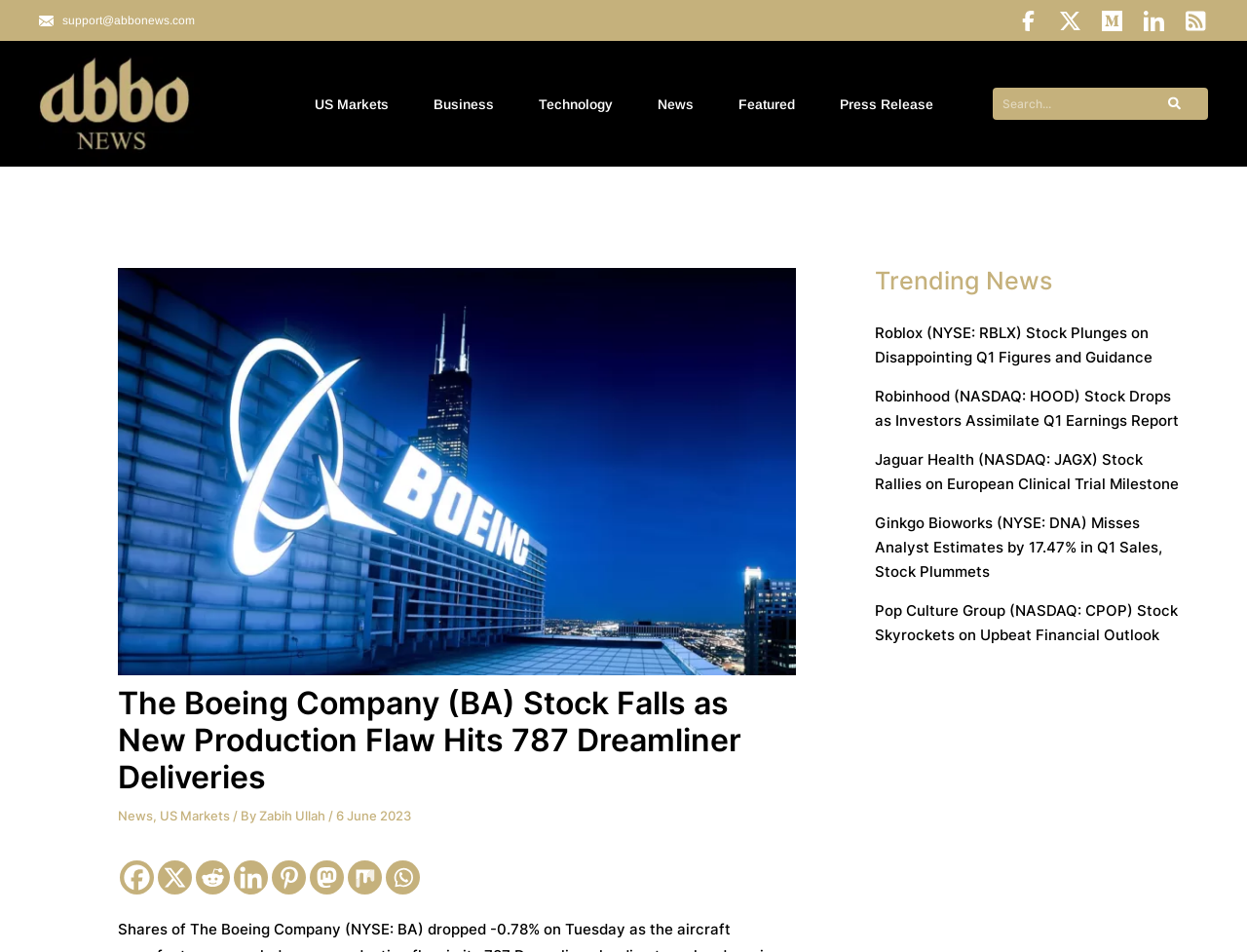Kindly determine the bounding box coordinates for the area that needs to be clicked to execute this instruction: "Search for a topic".

None